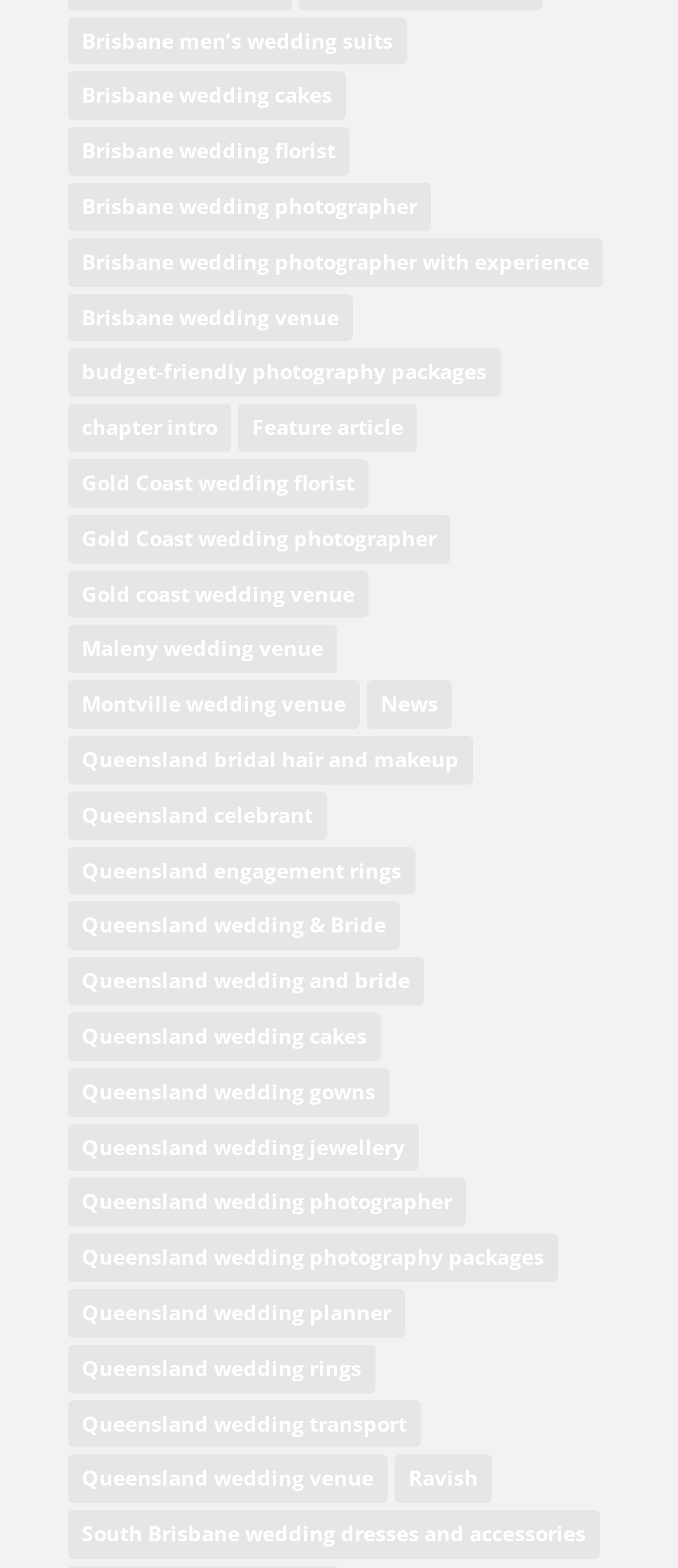What is the category of services listed after Queensland wedding planner?
Could you answer the question with a detailed and thorough explanation?

After the link 'Queensland wedding planner' on the webpage, the next category of services listed is 'Queensland wedding rings', which suggests that the category of services listed after Queensland wedding planner is wedding rings.